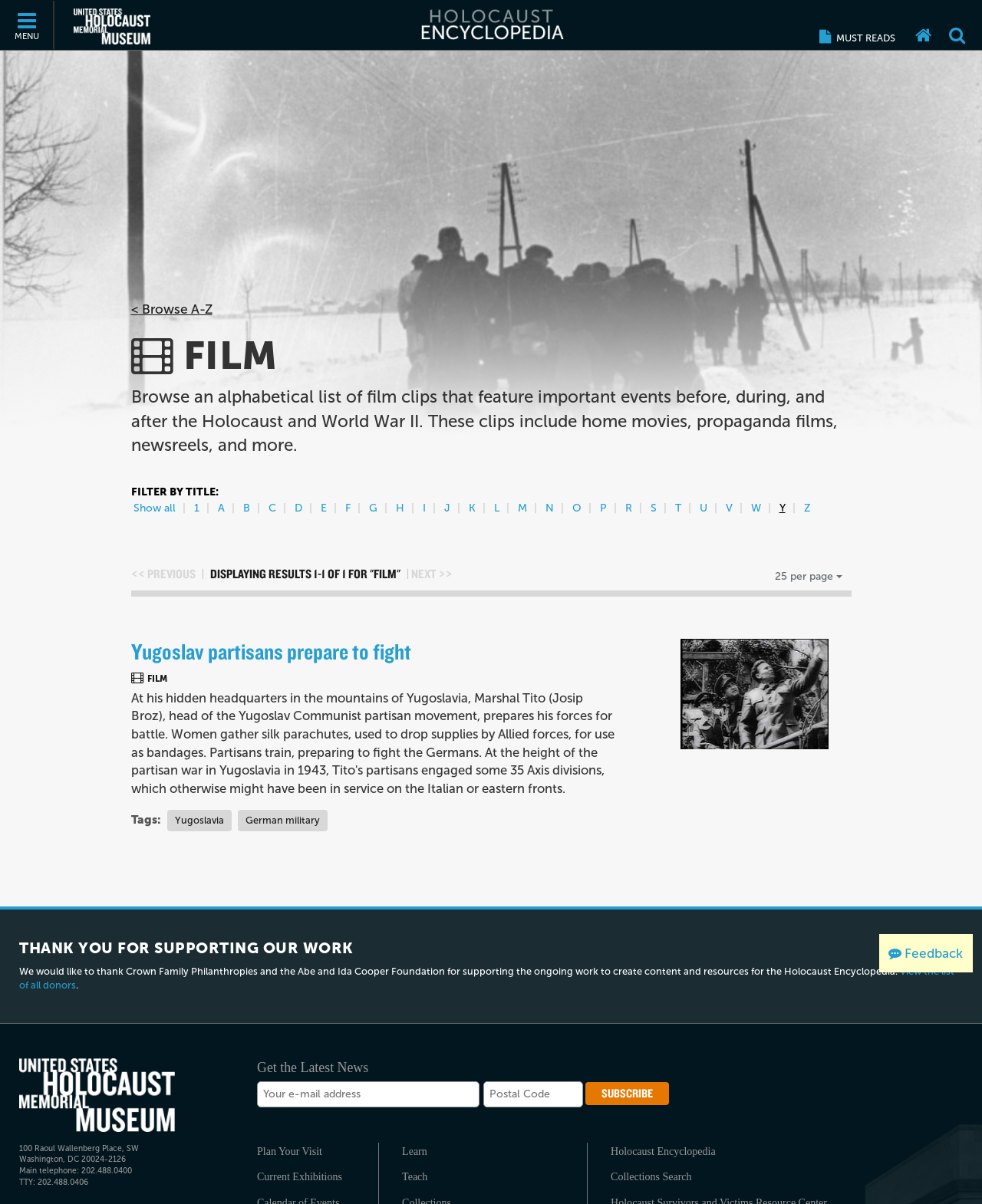Create a detailed narrative describing the layout and content of the webpage.

The webpage is dedicated to the Holocaust Encyclopedia, specifically the "A-Z: Films" section. At the top, there is a navigation menu with links to "Close Nav Box", "Open menu", "US Holocaust Memorial Museum", "MUST READS", "Home", and "Open search box". Below this, there is a prominent image with a caption describing a transport of Jewish prisoners forced to march through the snow from the Bauschovitz train station to Theresienstadt in Czechoslovakia, 1942.

The main content area is divided into two sections. On the left, there is a list of alphabetical links from "A" to "Z" to browse film clips related to the Holocaust and World War II. Below this, there are links to "Show all" and pagination links to navigate through the results.

On the right, there is a section with a heading "FILM" and a brief description of the film clips available. Below this, there is a link to "Yugoslav partisans prepare to fight" with a corresponding image and tags "Yugoslavia" and "German military".

At the bottom of the page, there is a section thanking donors for their support, including Crown Family Philanthropies and the Abe and Ida Cooper Foundation. There is also a link to view the list of all donors. The United States Holocaust Memorial Museum logo is displayed, along with its address, telephone numbers, and a form to subscribe to the latest news.

The page also includes links to "Plan Your Visit", "Current Exhibitions", "Learn", "Teach", "Holocaust Encyclopedia", and "Collections Search" at the very bottom.